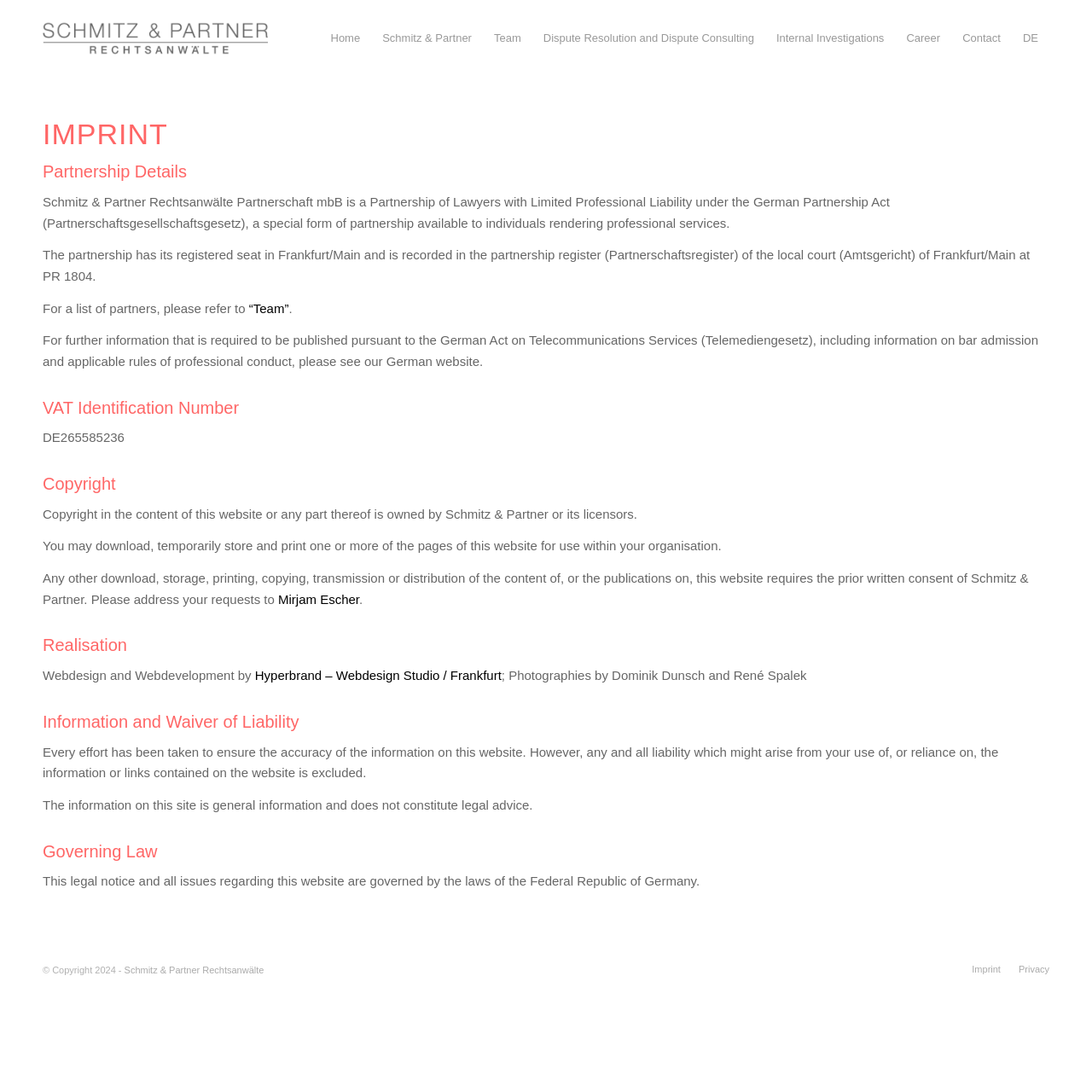Please specify the bounding box coordinates of the clickable region to carry out the following instruction: "Go to the Contact page". The coordinates should be four float numbers between 0 and 1, in the format [left, top, right, bottom].

[0.871, 0.001, 0.927, 0.07]